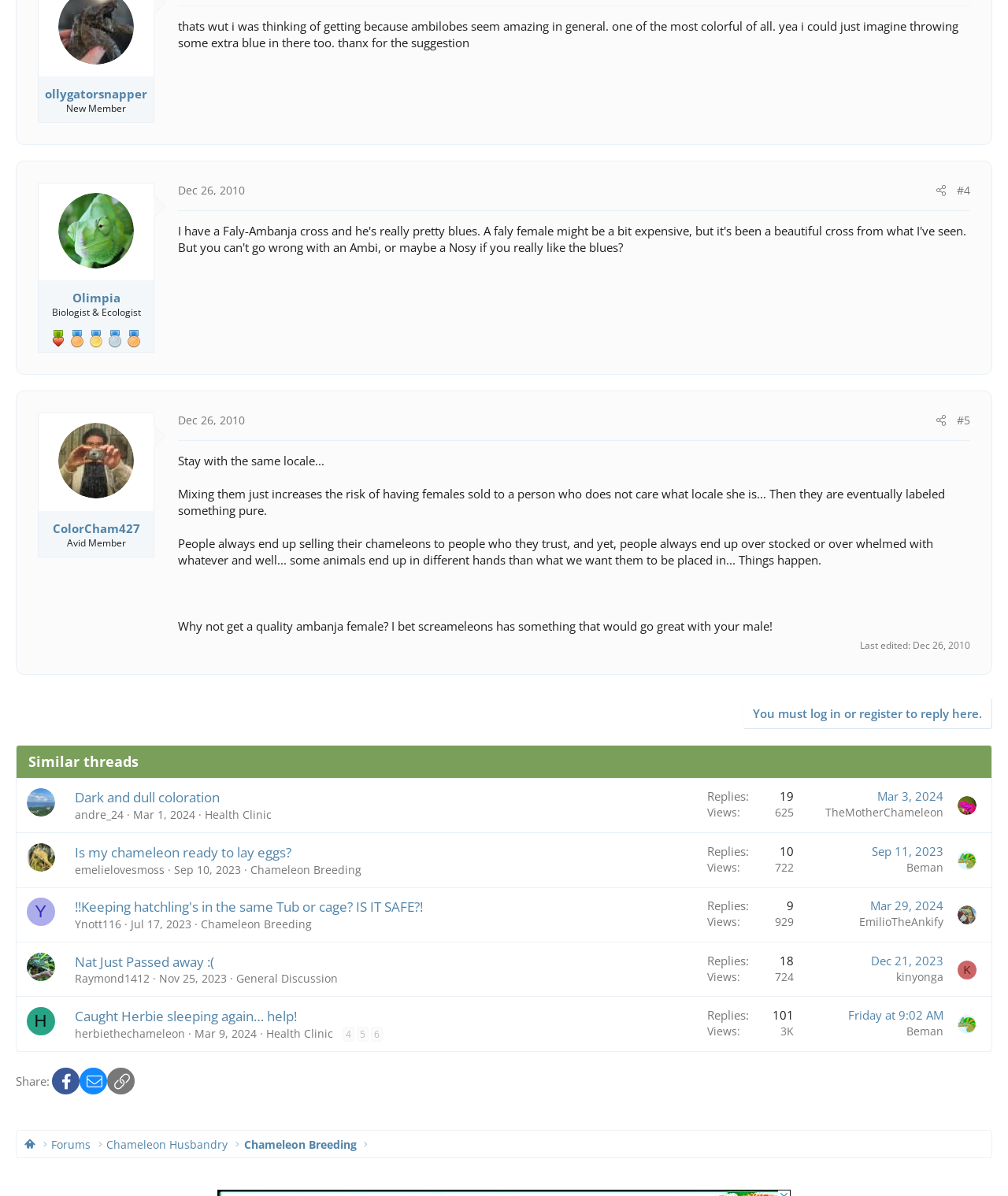Can you provide the bounding box coordinates for the element that should be clicked to implement the instruction: "Check the post from emelielovesmoss"?

[0.074, 0.705, 0.289, 0.72]